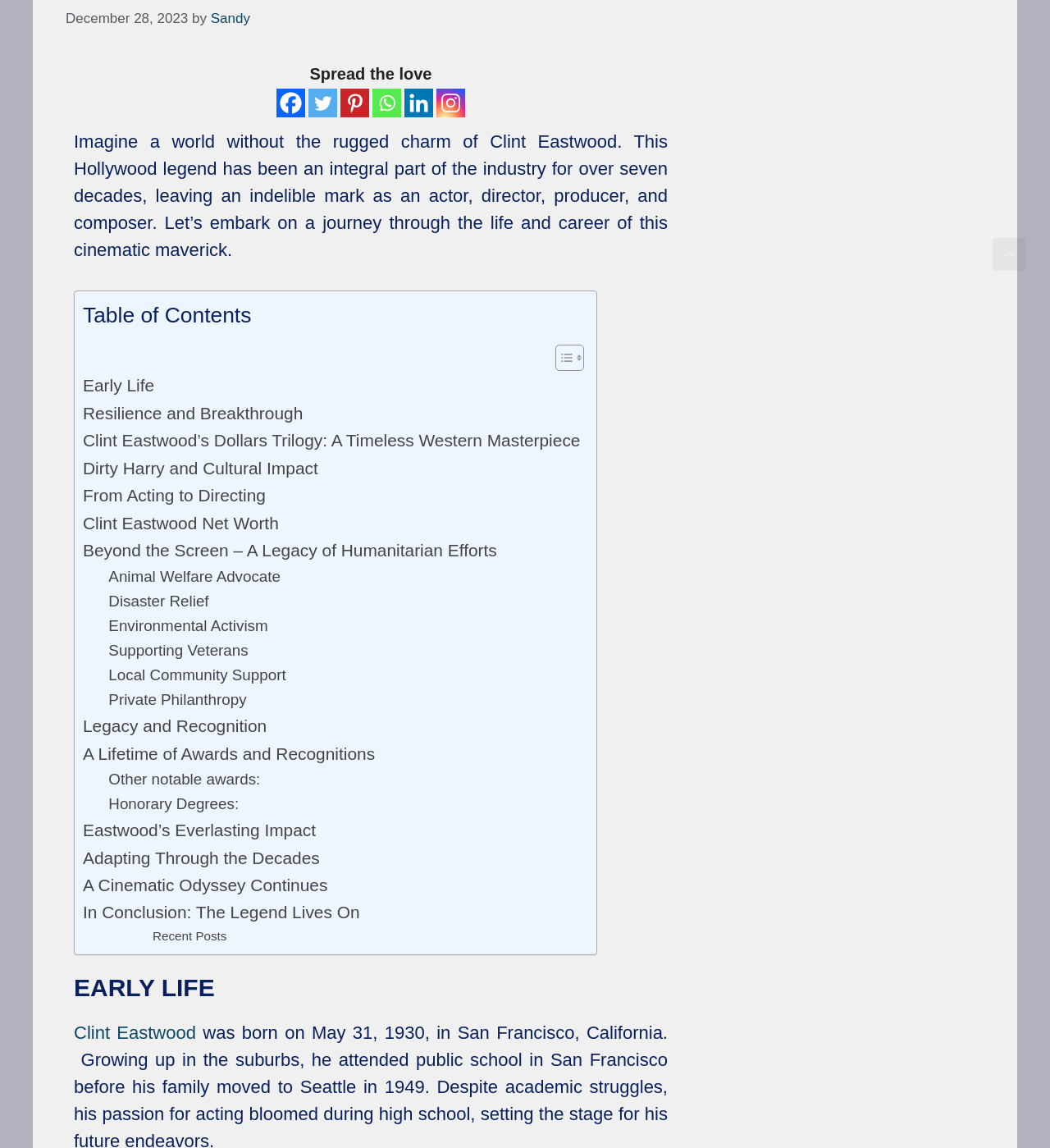What is the date of the article?
Provide a short answer using one word or a brief phrase based on the image.

December 28, 2023